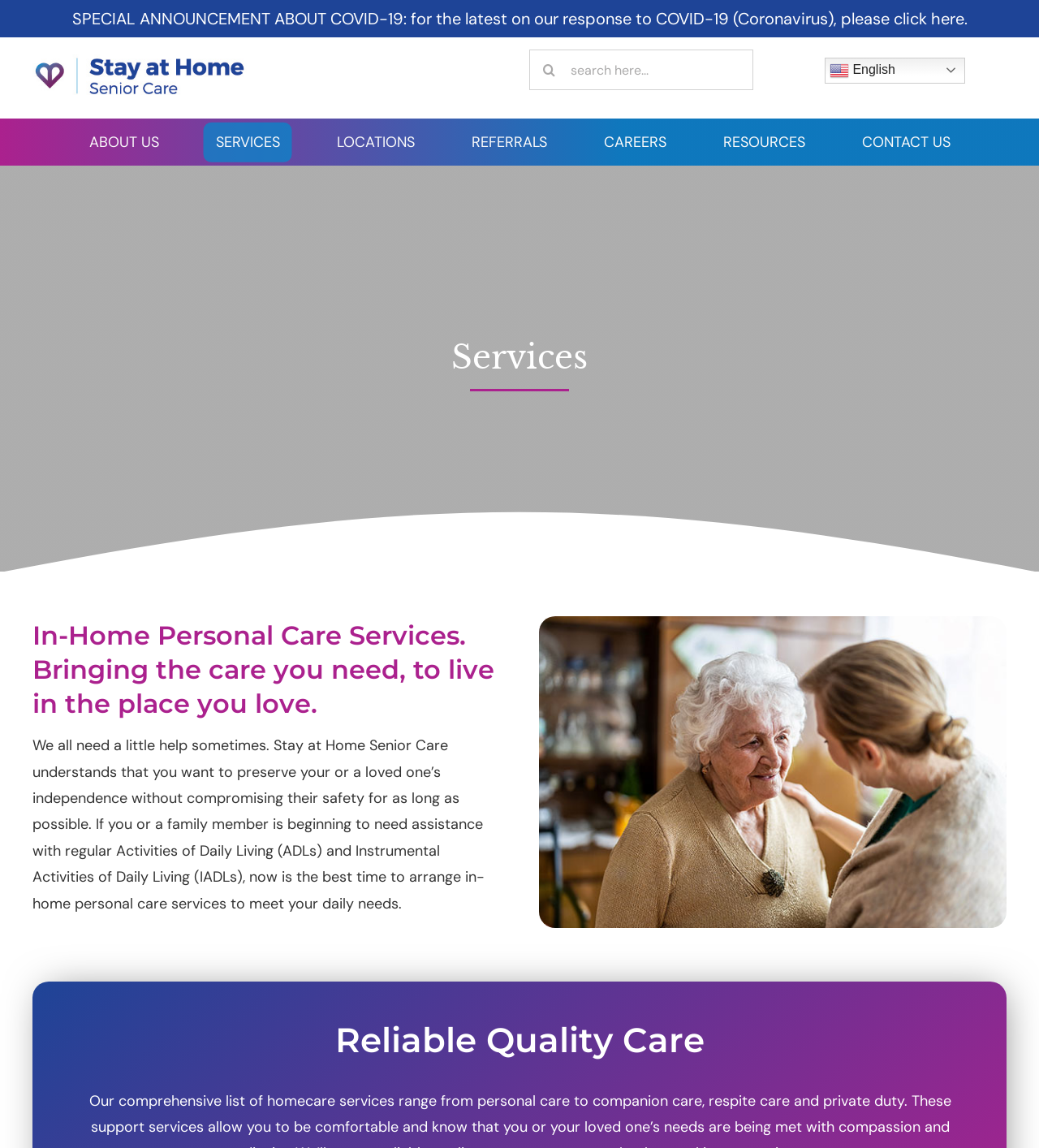Calculate the bounding box coordinates of the UI element given the description: "aria-label="StayAtHomeLogo"".

[0.031, 0.045, 0.238, 0.062]